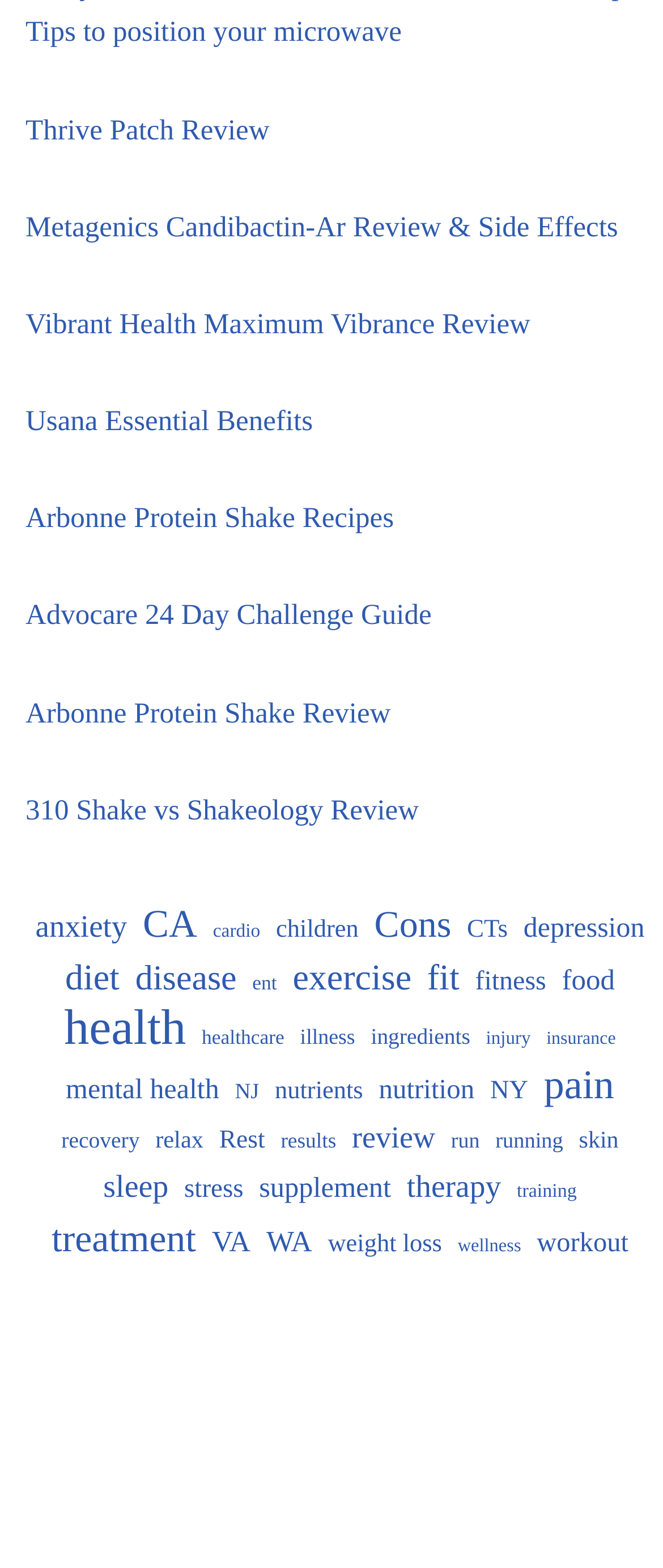Can you find the bounding box coordinates for the element to click on to achieve the instruction: "Explore health related topics"?

[0.097, 0.642, 0.281, 0.672]